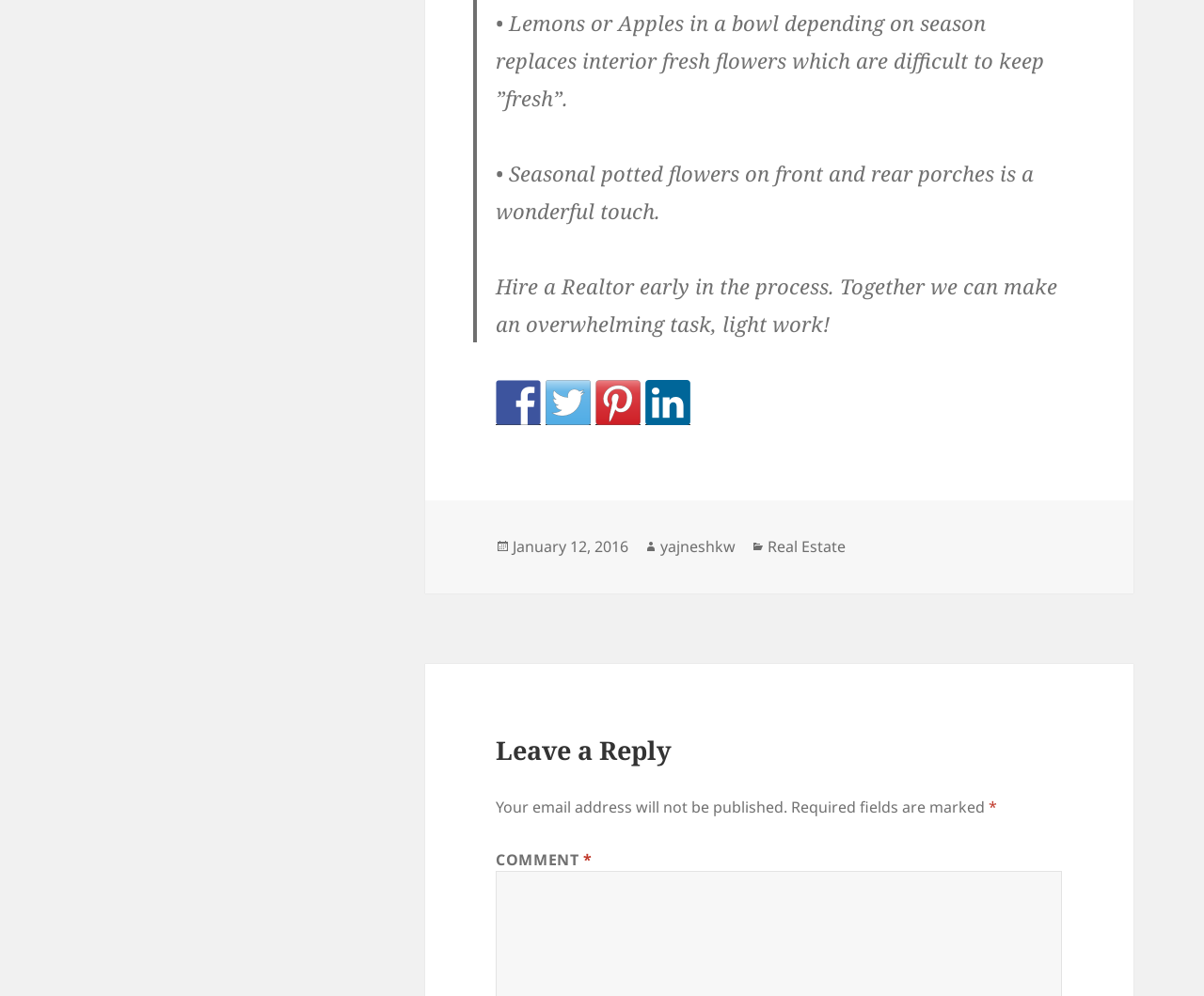What is the purpose of the seasonal potted flowers?
From the image, respond with a single word or phrase.

A wonderful touch